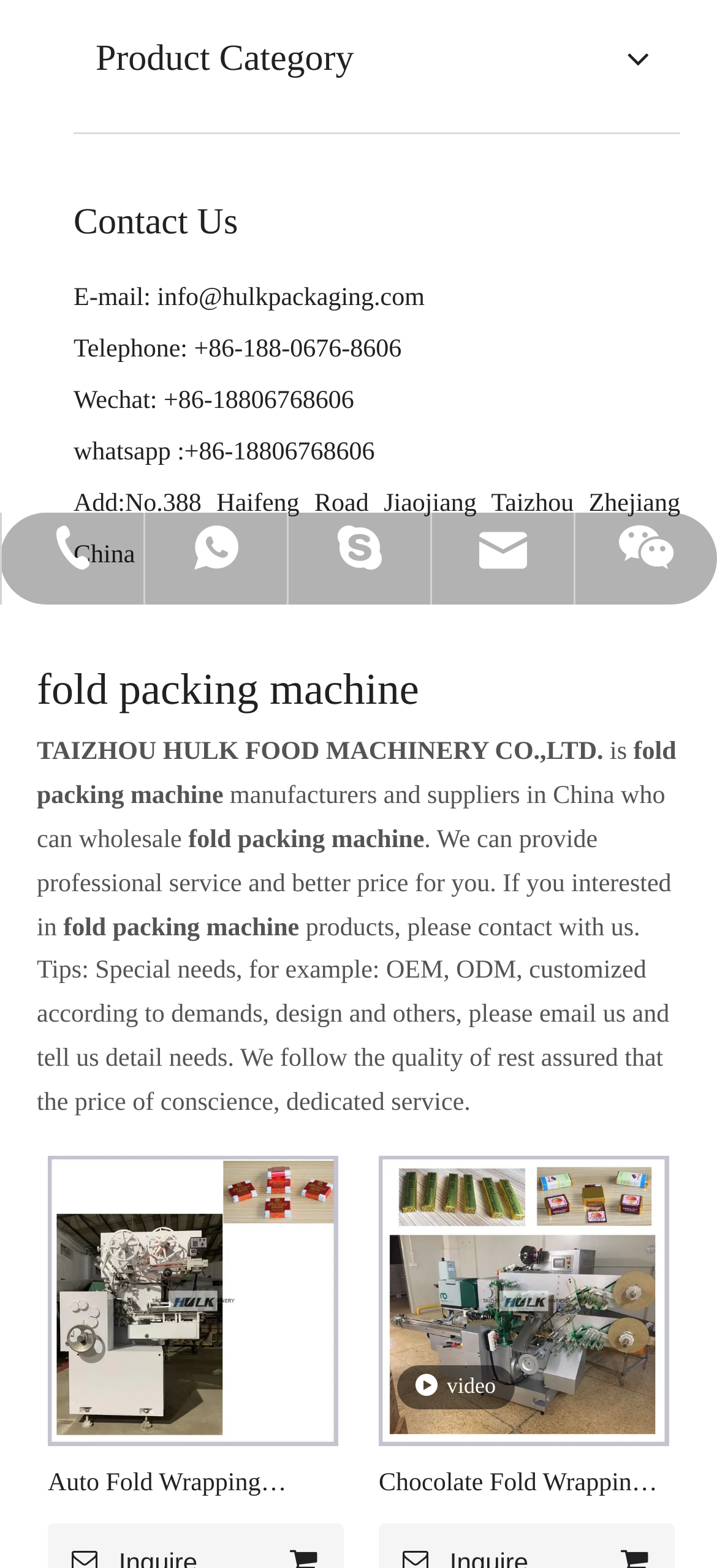Locate the bounding box of the UI element with the following description: "Add to Basket".

[0.836, 0.842, 0.941, 0.889]